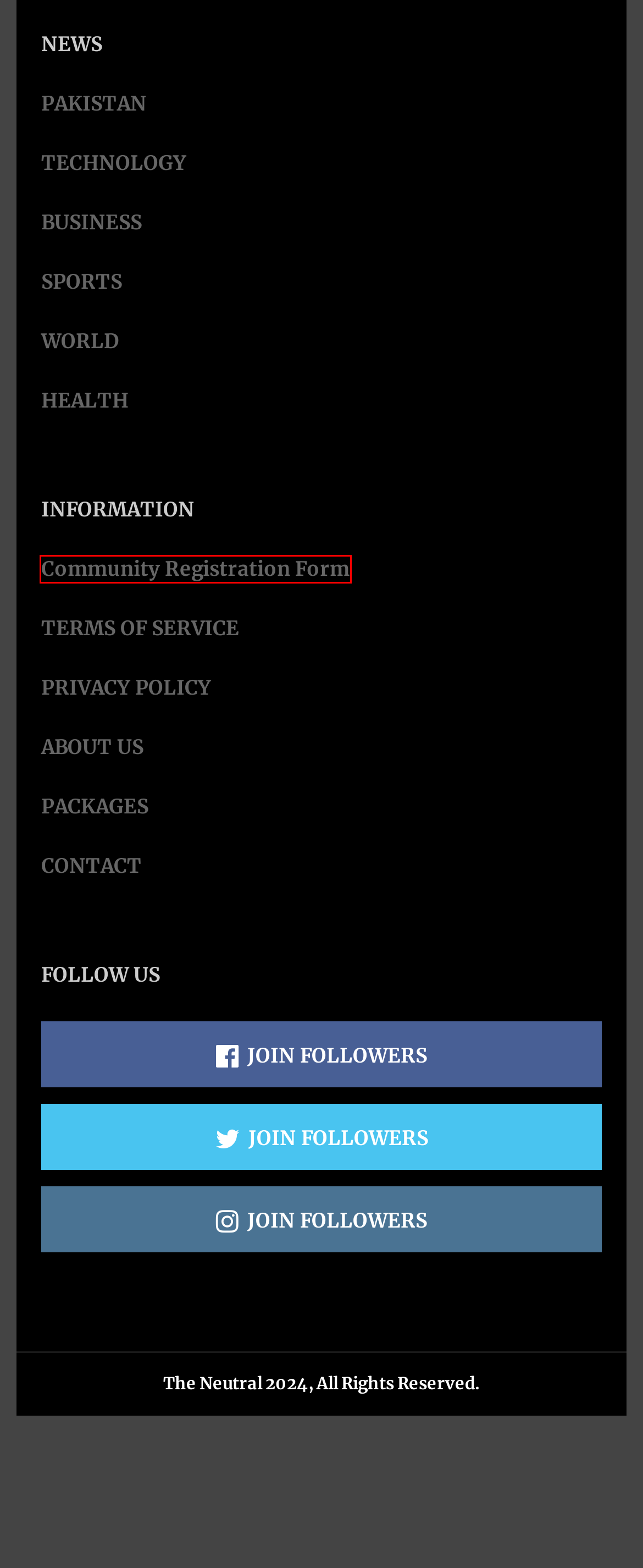You are given a screenshot of a webpage with a red rectangle bounding box around a UI element. Select the webpage description that best matches the new webpage after clicking the element in the bounding box. Here are the candidates:
A. UAE Likely To Introduce Vise-Free Entry For Gulf Countries | The Neutral
B. PRIVACY POLICY | The Neutral
C. Hamza Mustafa | The Neutral | Page 65 Of 107
D. TERMS OF SERVICE | The Neutral
E. Sports | The Neutral
F. LATEST | The Neutral
G. Technology | The Neutral
H. Community Registration Form | The Neutral

H